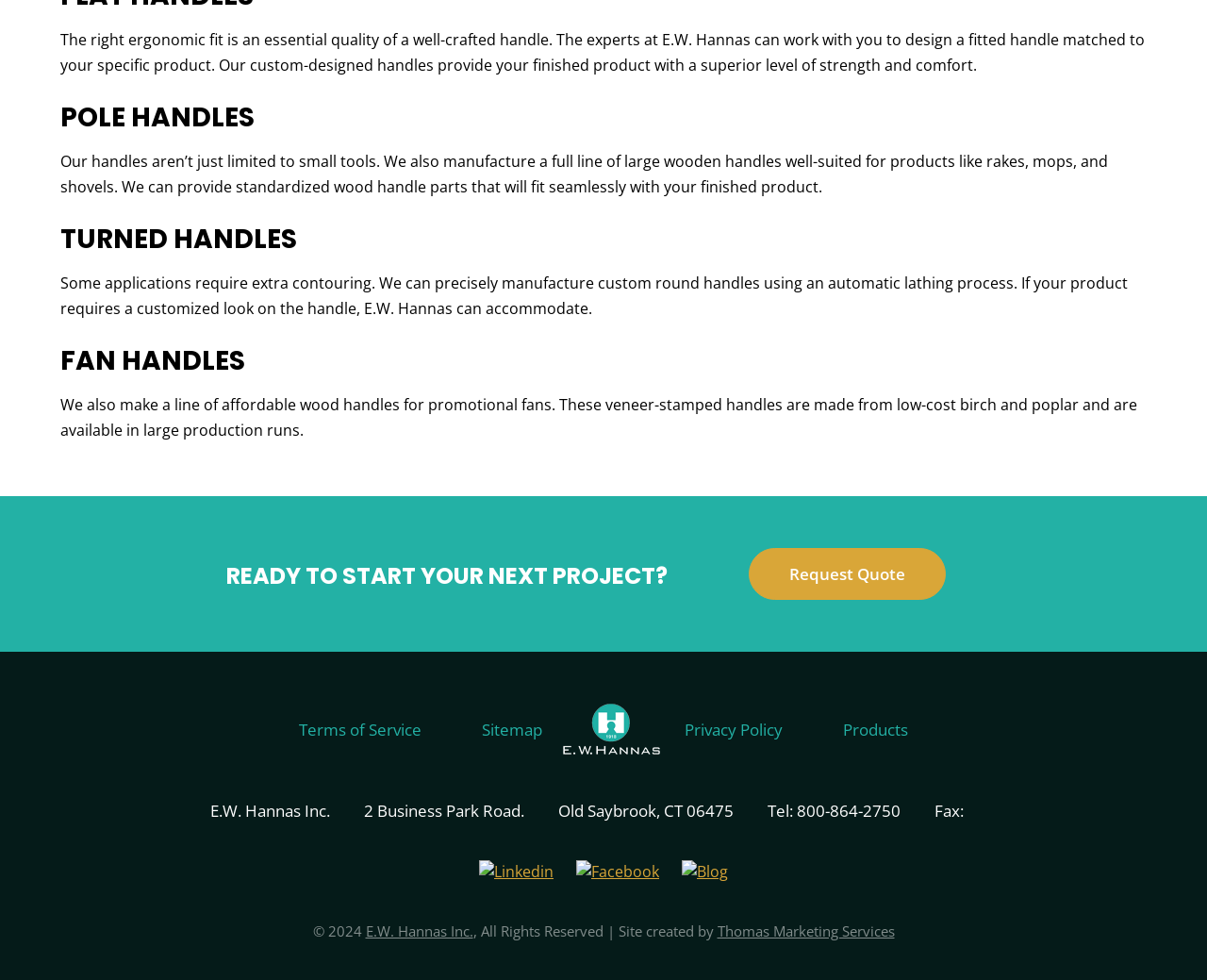Identify and provide the bounding box for the element described by: "Thomas Marketing Services".

[0.594, 0.94, 0.741, 0.96]